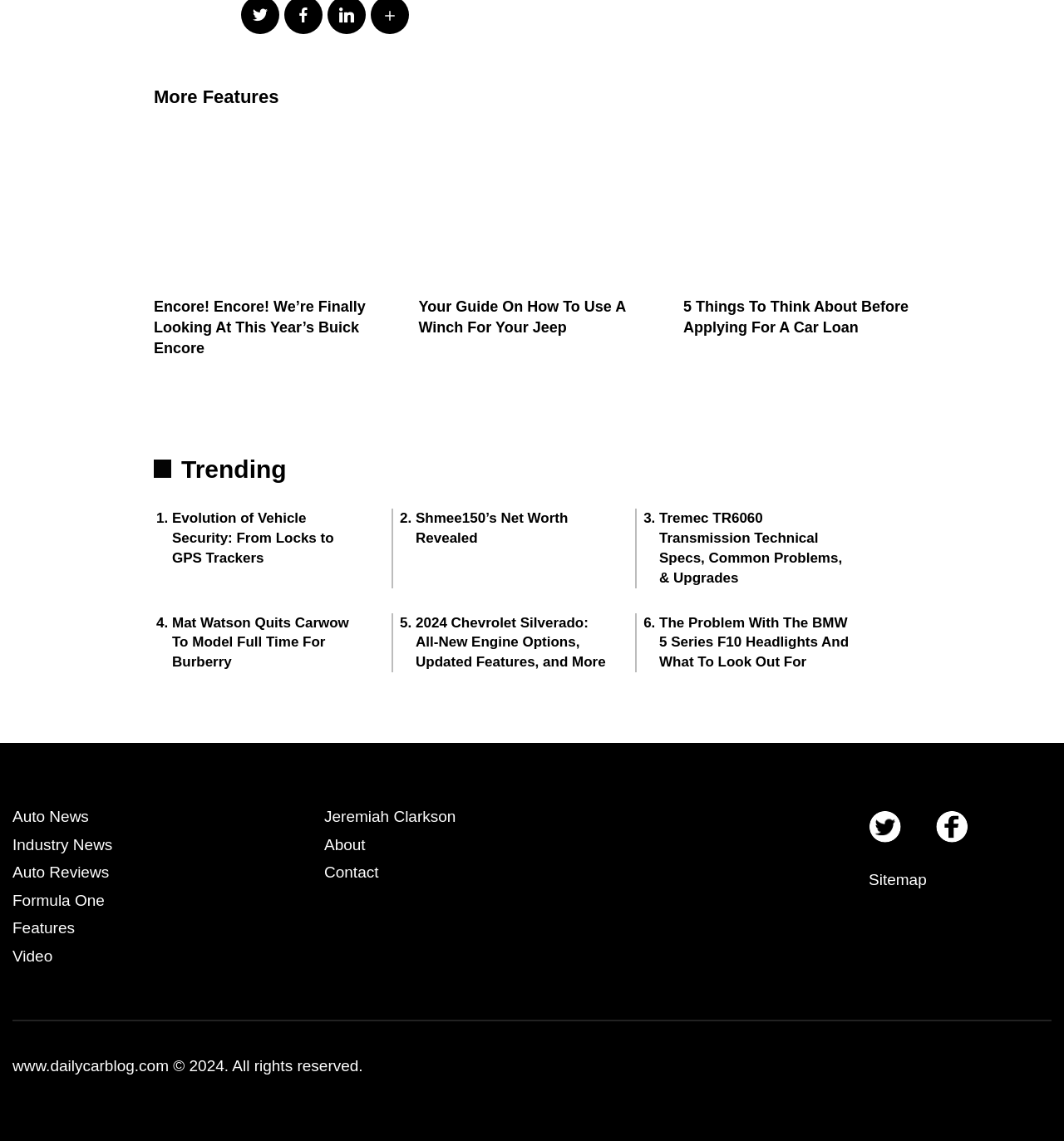Please specify the bounding box coordinates of the clickable section necessary to execute the following command: "Check 'Auto News'".

[0.012, 0.708, 0.083, 0.723]